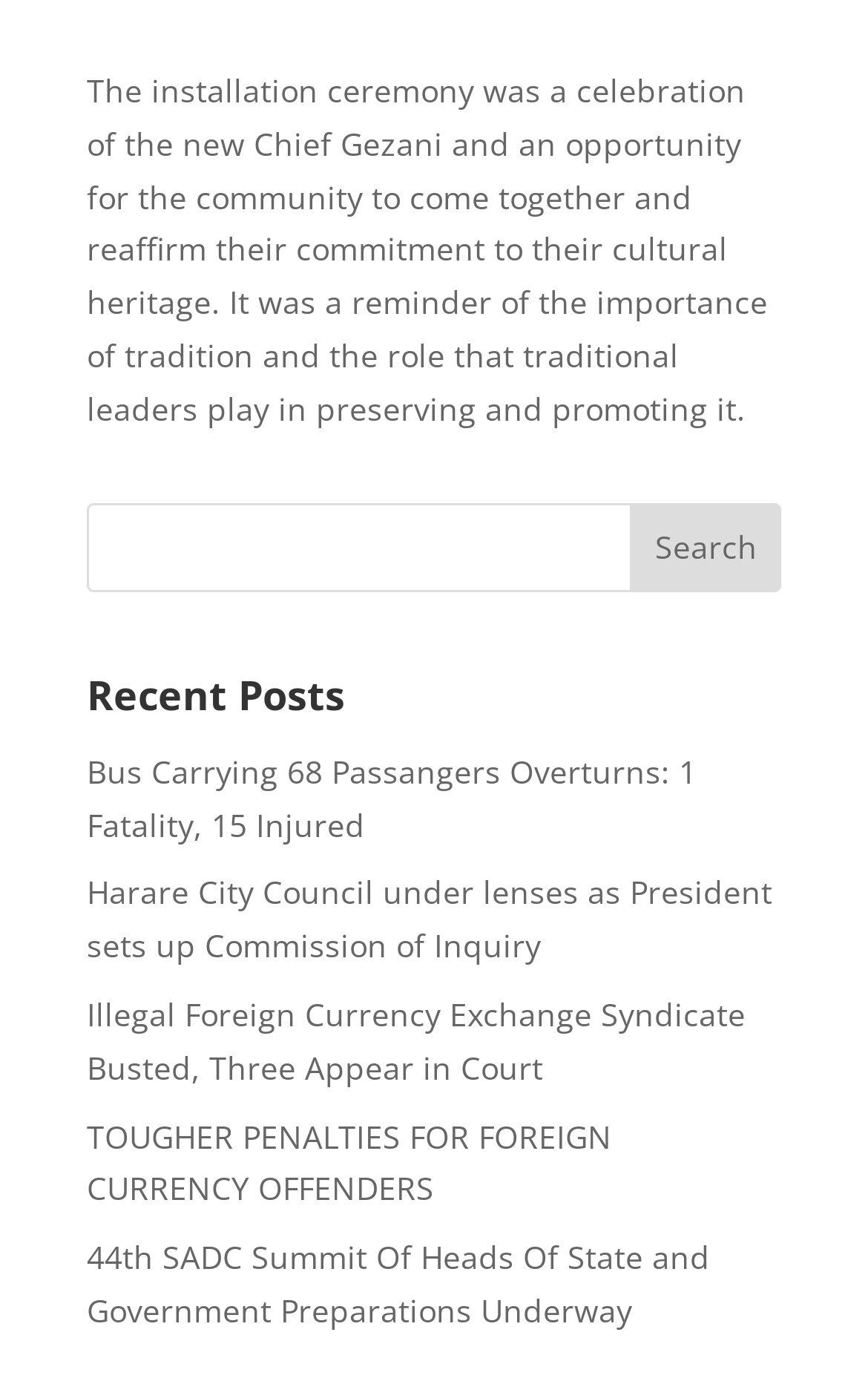What is the theme of the text above the search bar?
Provide an in-depth answer to the question, covering all aspects.

The text above the search bar is 'The installation ceremony was a celebration of the new Chief Gezani and an opportunity for the community to come together and reaffirm their commitment to their cultural heritage. It was a reminder of the importance of tradition and the role that traditional leaders play in preserving and promoting it.', which suggests that the theme is cultural heritage.